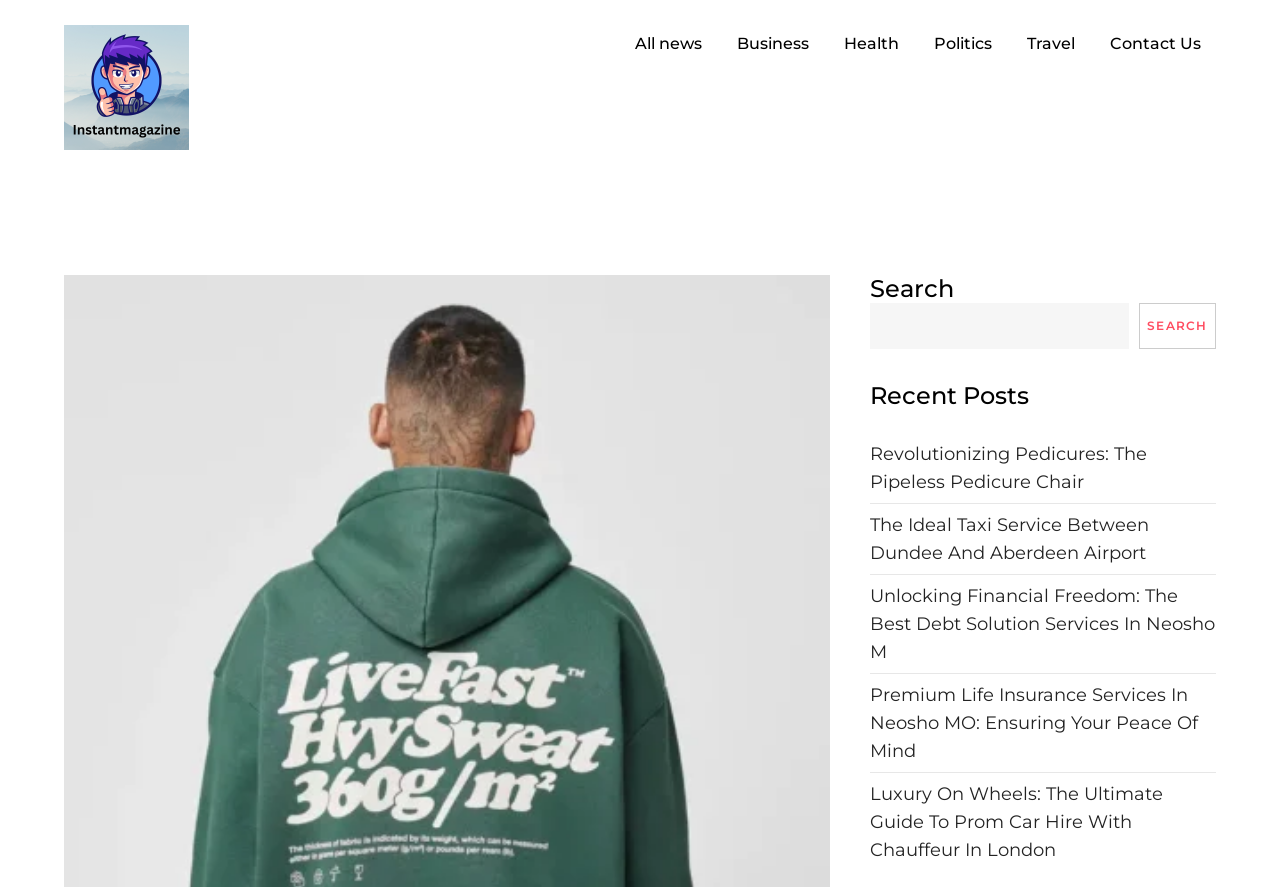Please provide the bounding box coordinates for the element that needs to be clicked to perform the instruction: "Share the article on social media". The coordinates must consist of four float numbers between 0 and 1, formatted as [left, top, right, bottom].

None